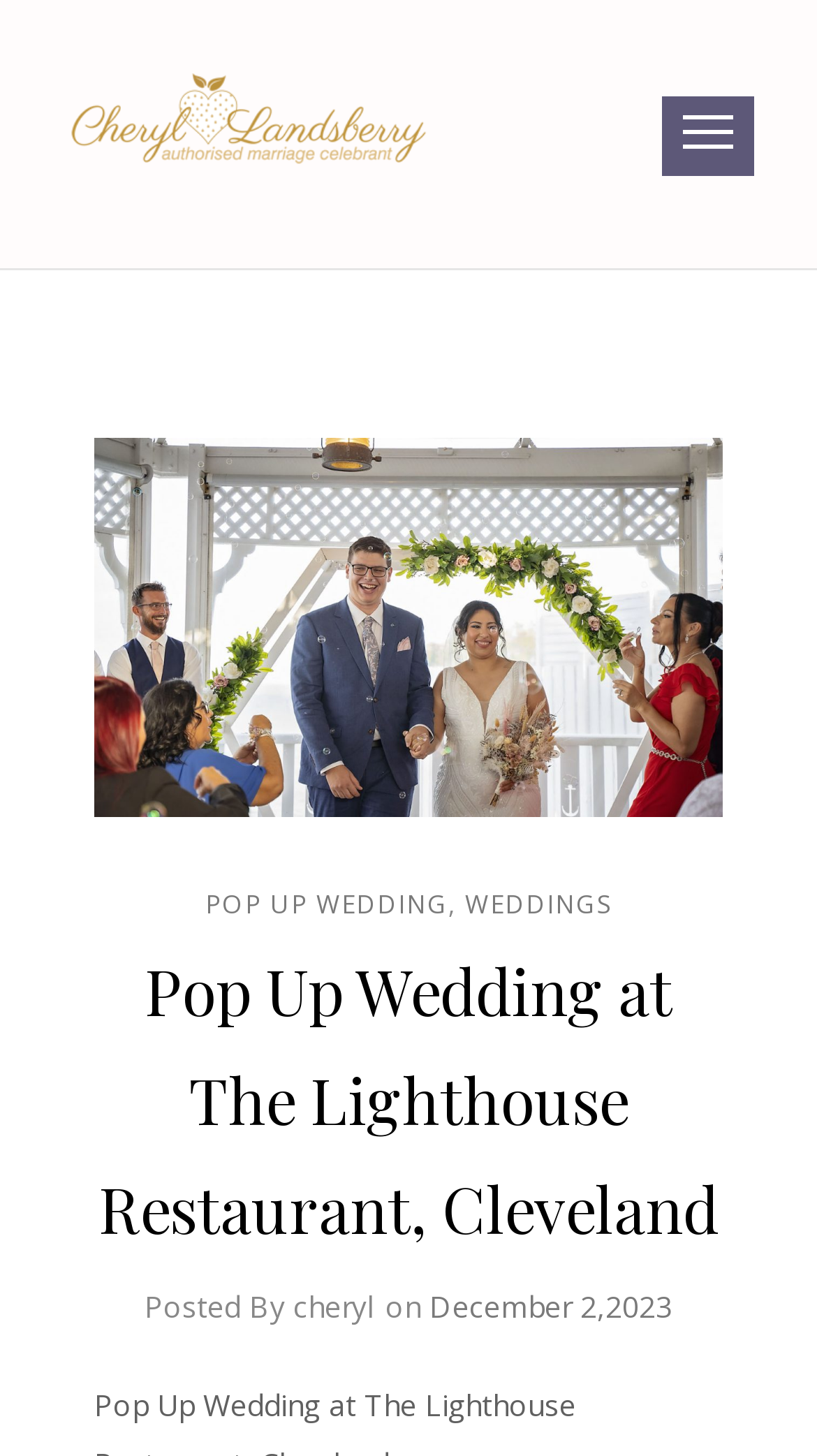Answer the question in one word or a short phrase:
What is the name of the restaurant where the wedding took place?

The Lighthouse Restaurant